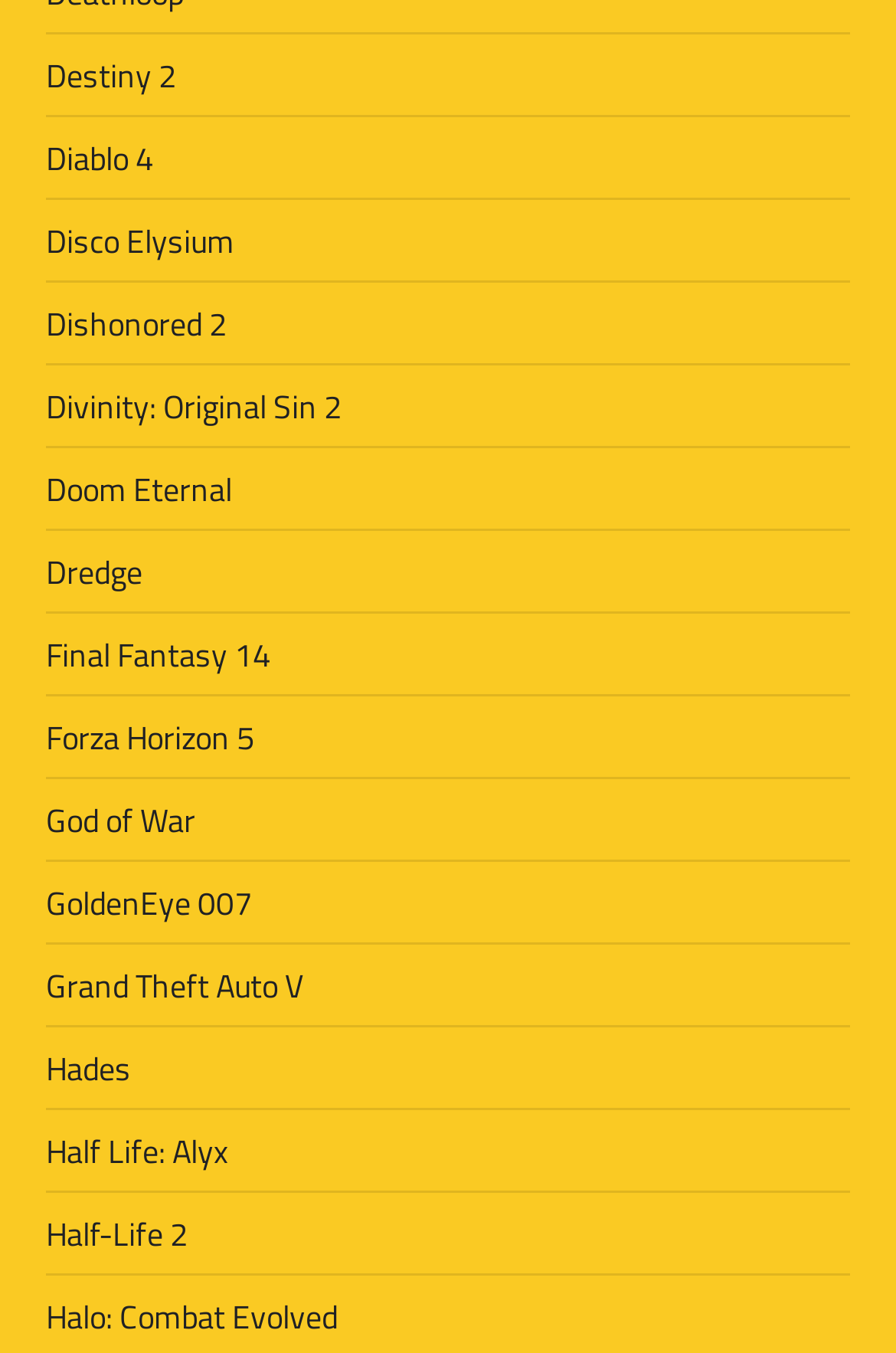Specify the bounding box coordinates of the area to click in order to follow the given instruction: "Check out God of War."

[0.051, 0.587, 0.218, 0.623]